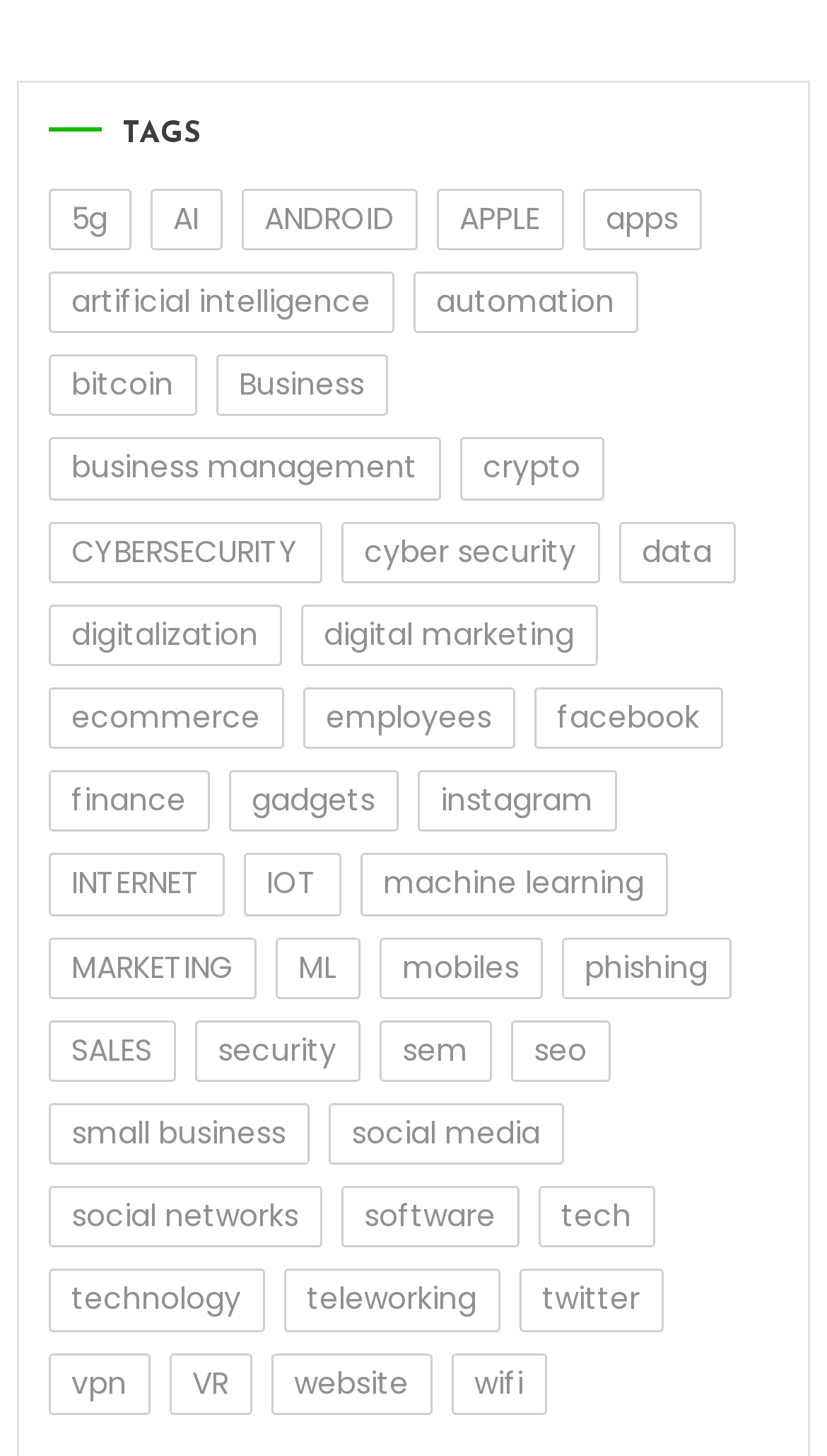Using details from the image, please answer the following question comprehensively:
What is the second category from the top?

By analyzing the bounding box coordinates, I determined that the second category from the top is '5g', which is located at [0.058, 0.13, 0.158, 0.172].